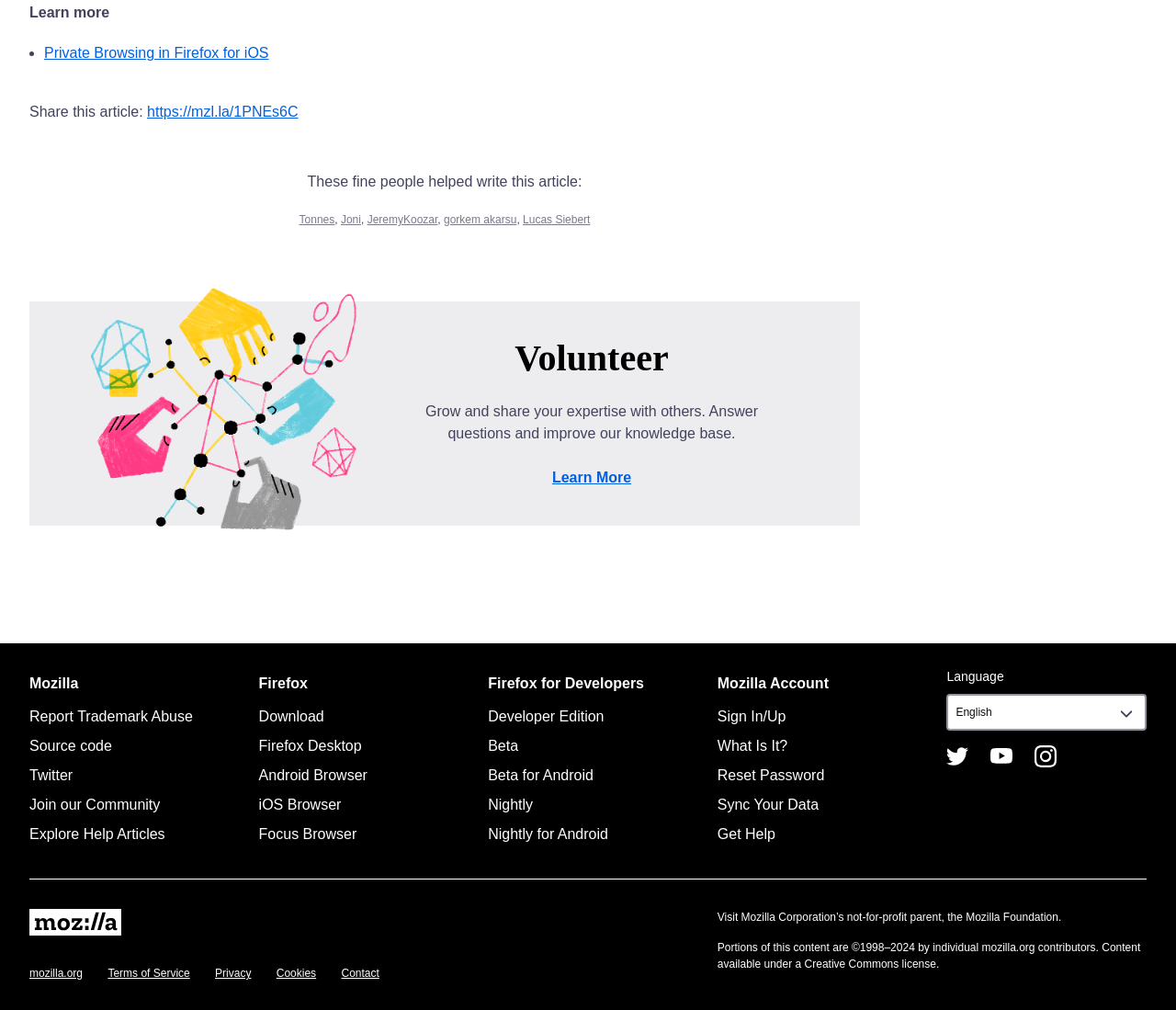Reply to the question with a single word or phrase:
What is the topic of the article?

Private Browsing in Firefox for iOS